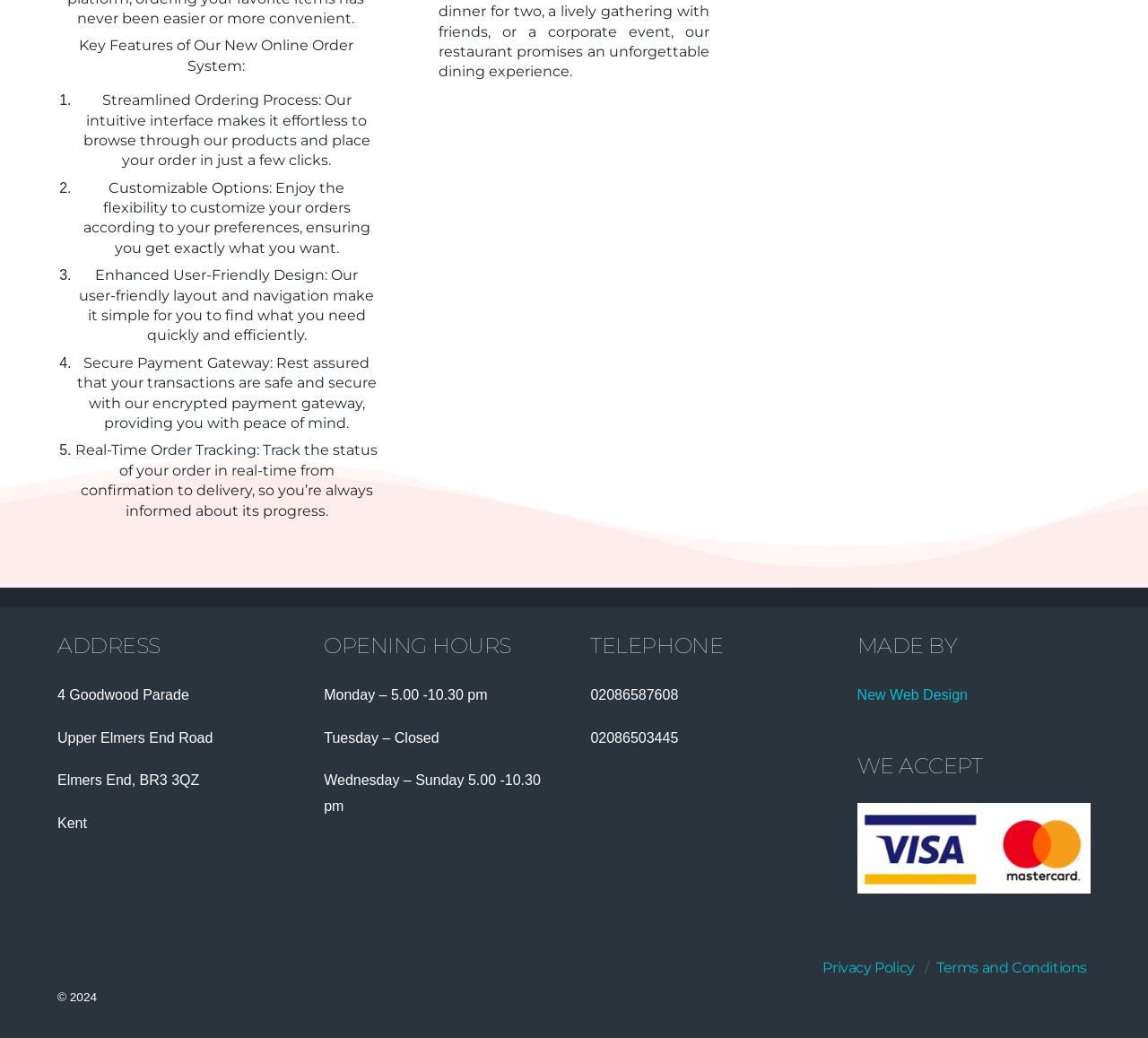Bounding box coordinates are to be given in the format (top-left x, top-left y, bottom-right x, bottom-right y). All values must be floating point numbers between 0 and 1. Provide the bounding box coordinate for the UI element described as: Terms and Conditions

[0.803, 0.917, 0.95, 0.948]